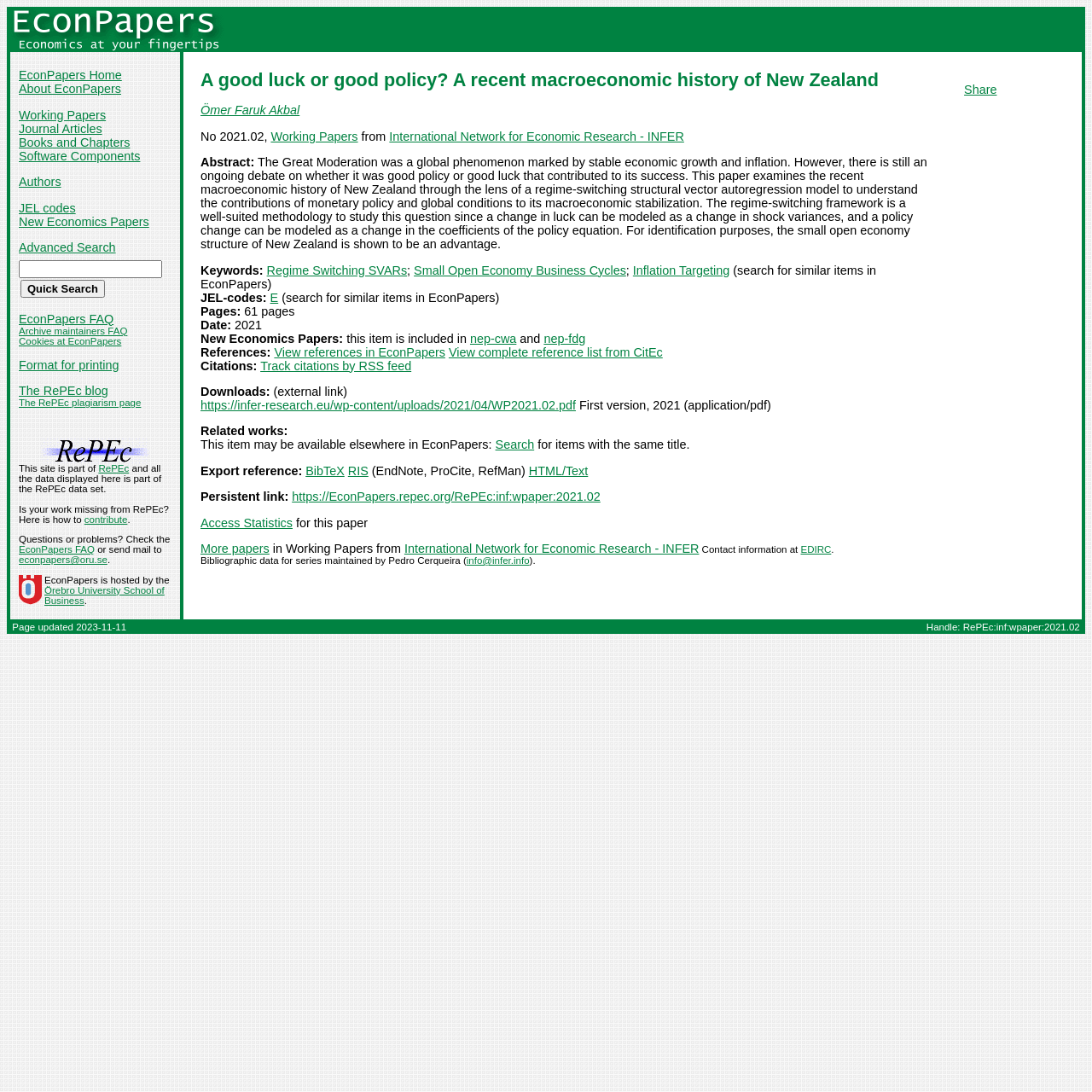What is the date of the paper?
Use the information from the image to give a detailed answer to the question.

The date of the paper is obtained by reading the text content of the element with the text 'Date: 2021', which is located in the abstract section of the webpage.